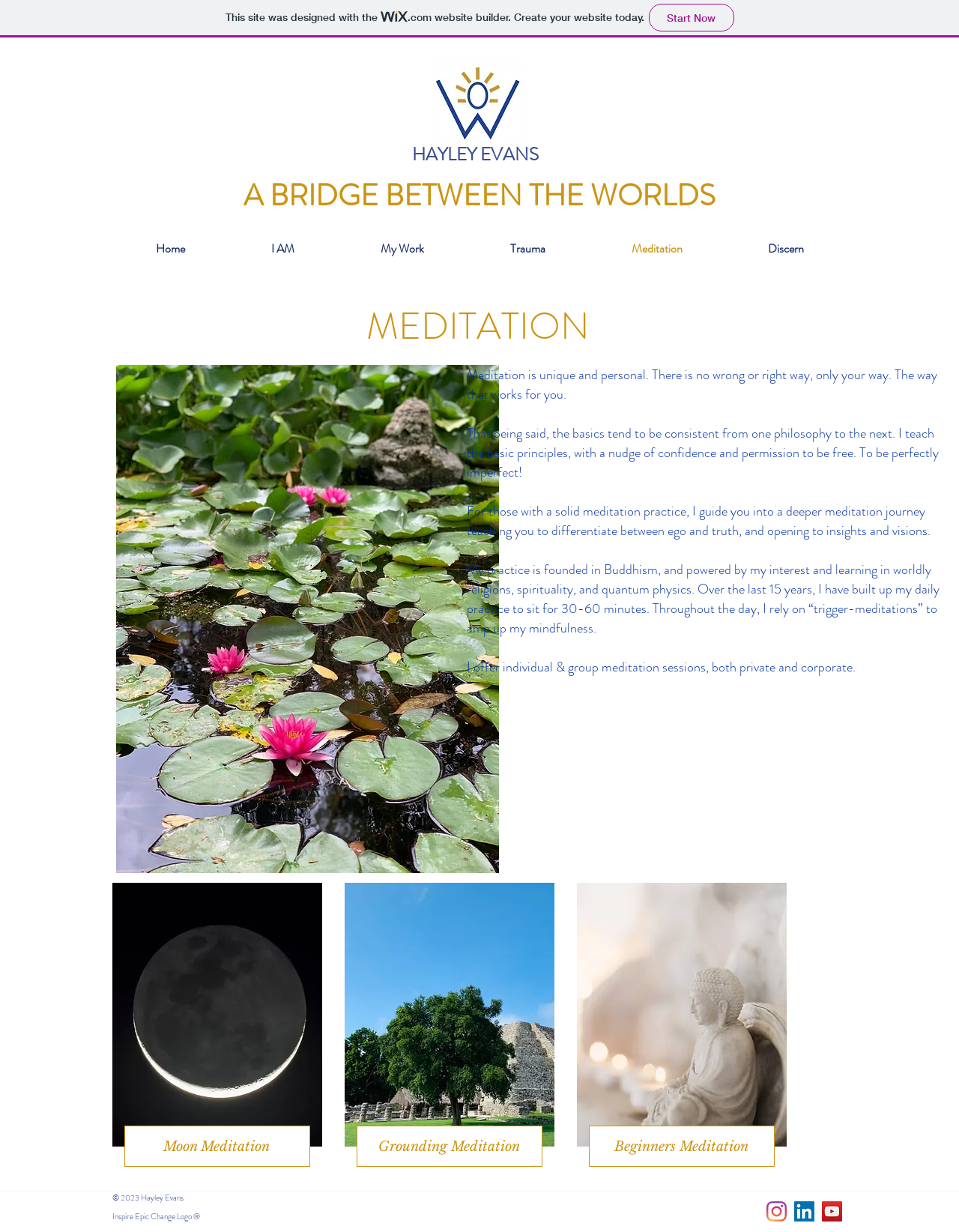Determine the bounding box coordinates of the clickable region to follow the instruction: "Open 'New Moon' meditation session".

[0.117, 0.716, 0.336, 0.931]